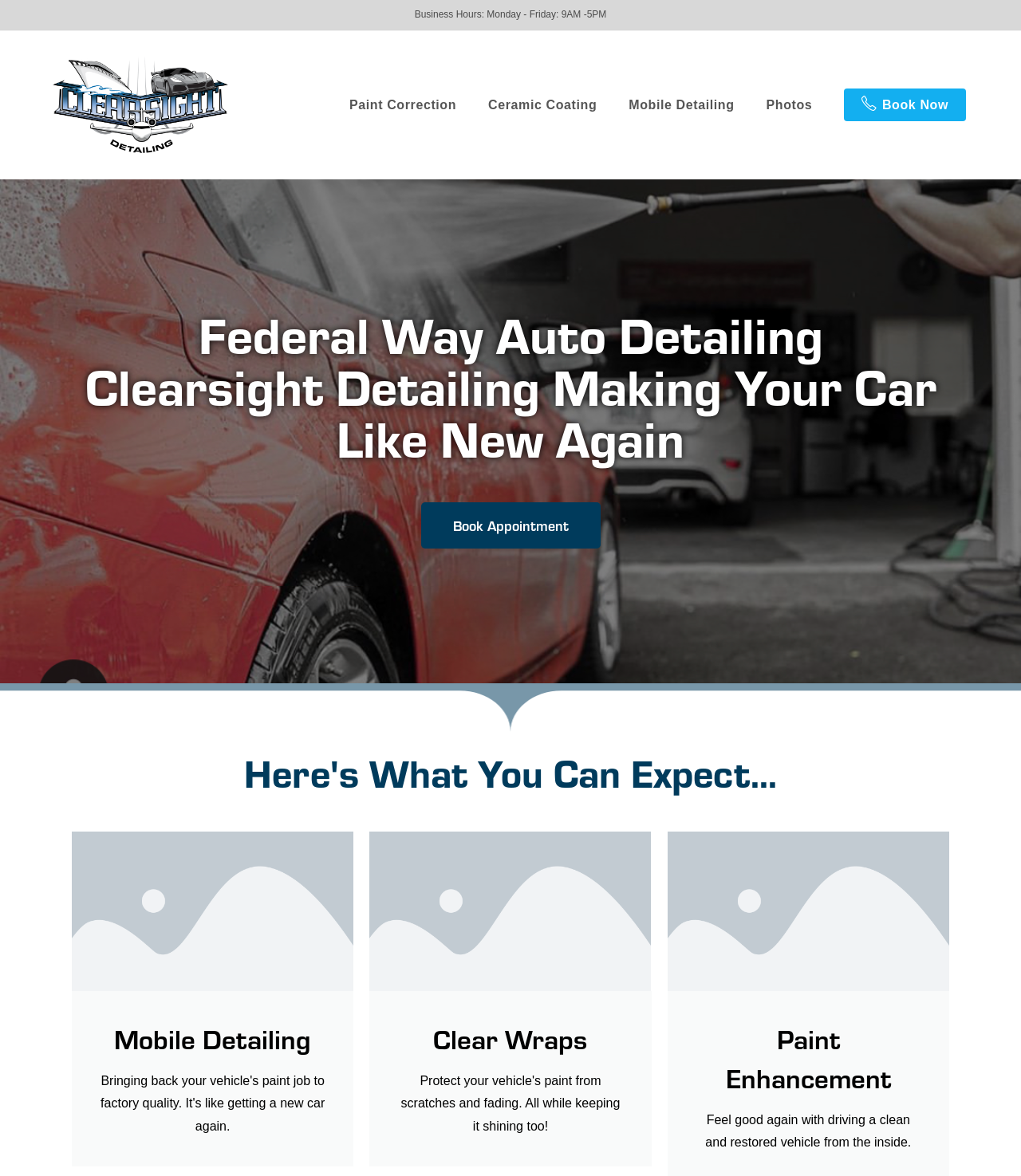Detail the features and information presented on the webpage.

The webpage is about ClearSight Detailing, a 5-star rated auto detailing service in Federal Way. At the top, there is a business hours section displaying the operating hours from Monday to Friday. Below it, there is a logo of ClearSight Detailing, which is an image linked to the company's name.

On the same horizontal level, there are four links: Paint Correction, Ceramic Coating, Mobile Detailing, and Photos. These links are positioned side by side, taking up a significant portion of the page's width.

Further down, there is a prominent heading that reads "Federal Way Auto Detailing Clearsight Detailing Making Your Car Like New Again". Below this heading, there is a call-to-action link to "Book Now" and another link to "Book Appointment".

The page then divides into sections, each with a heading and an accompanying image. The first section is titled "Here's What You Can Expect..." and has an image on the left side. The subsequent sections are titled "Mobile Detailing", "Clear Wraps", and "Paint Enhancement", each with an image positioned below the heading.

At the very bottom of the page, there is a paragraph of text that reads "Feel good again with driving a clean and restored vehicle from the inside."